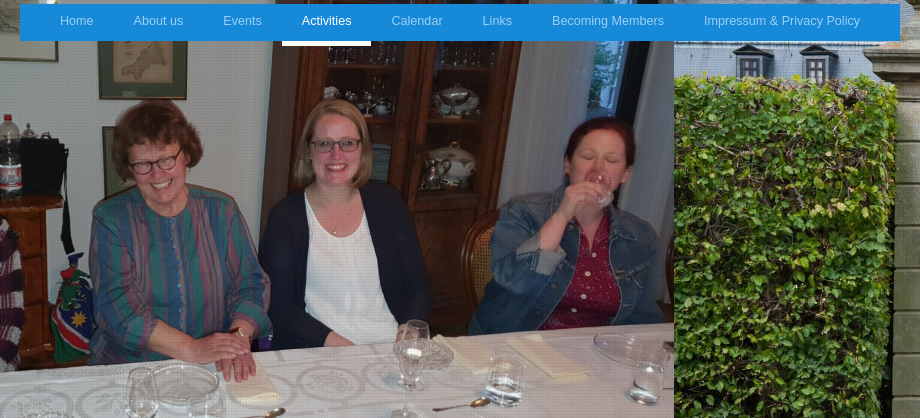Give a thorough explanation of the elements present in the image.

The image showcases a warm and inviting gathering featuring three women seated around a dining table, presumably enjoying an event organized by the International Women's Association Hannover (IWAH). The women appear engaged in conversation, reflecting a sense of camaraderie and community. Their attire varies, adding diversity to the scene. The dining table is set with empty glasses and tableware, indicating that they may have recently shared a meal or are preparing to do so. Behind them, elements of a charming, well-decorated room can be seen, along with hints of greenery from outside, which enhances the cozy atmosphere. This image embodies the spirit of the "Activities" organized by IWAH, which includes social events fostering connections among members with shared interests.